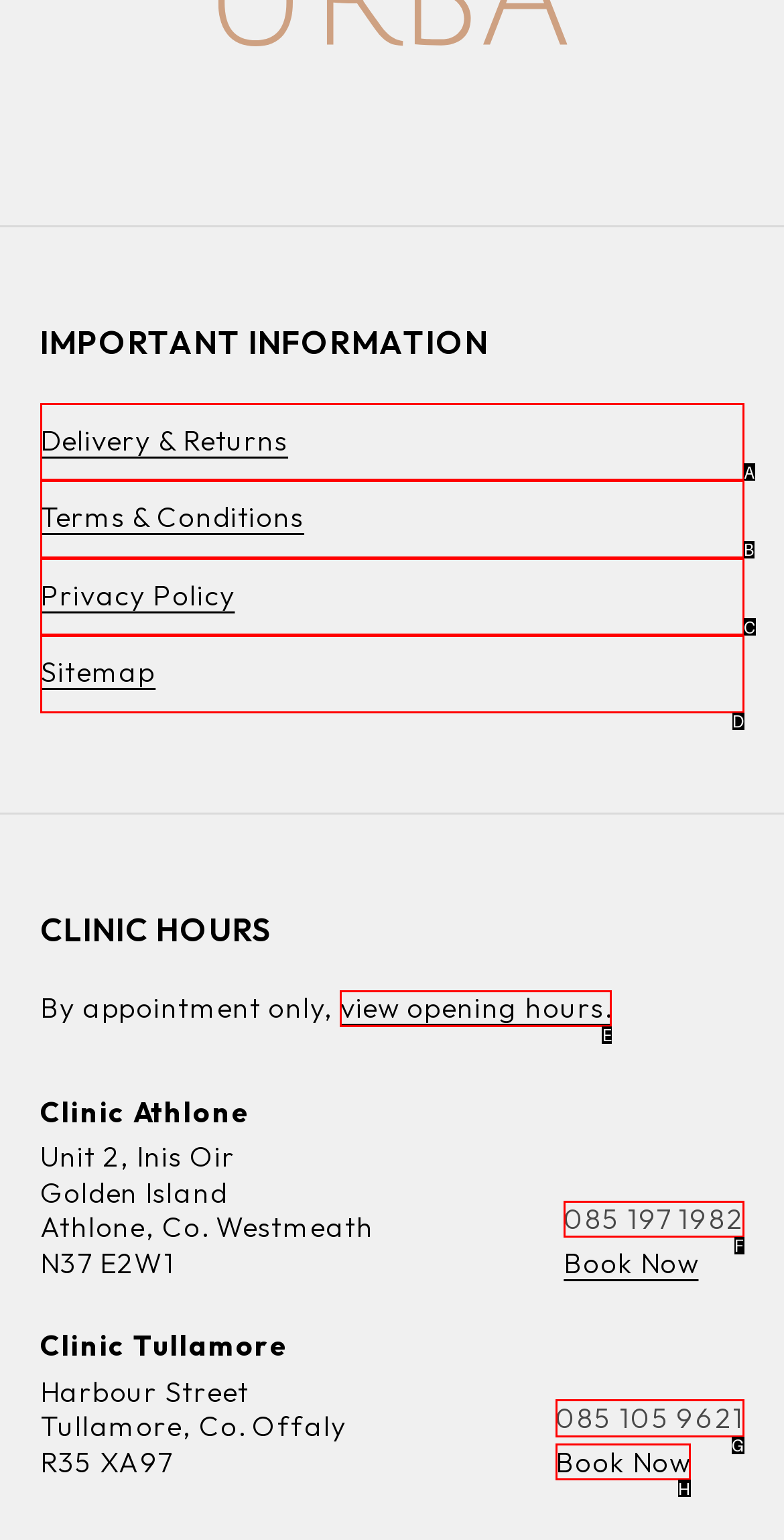Identify the appropriate lettered option to execute the following task: read the guidelines
Respond with the letter of the selected choice.

None